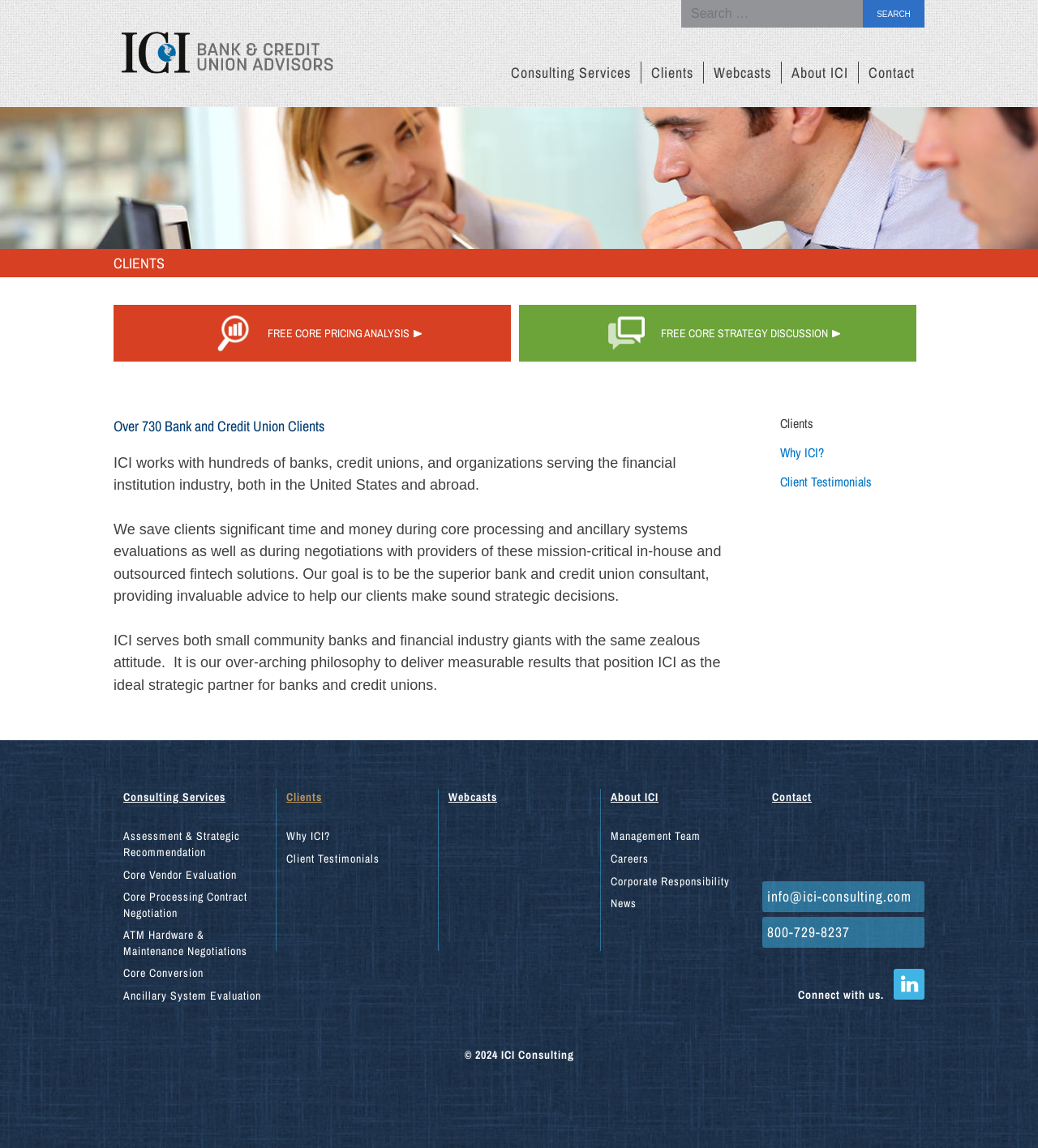Pinpoint the bounding box coordinates for the area that should be clicked to perform the following instruction: "View client testimonials".

[0.619, 0.098, 0.775, 0.123]